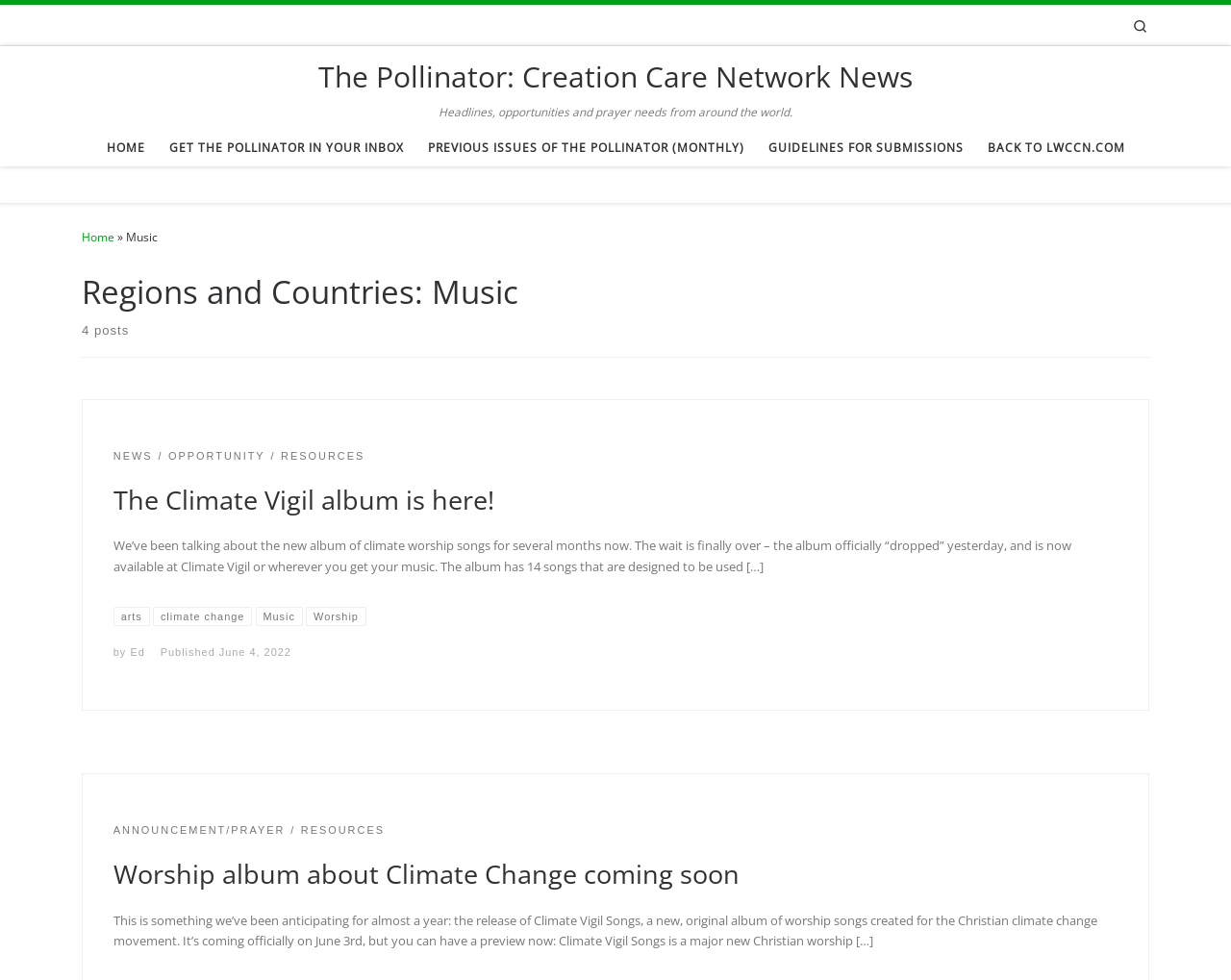Determine the bounding box coordinates of the clickable element to achieve the following action: 'Go to home page'. Provide the coordinates as four float values between 0 and 1, formatted as [left, top, right, bottom].

[0.081, 0.131, 0.122, 0.17]